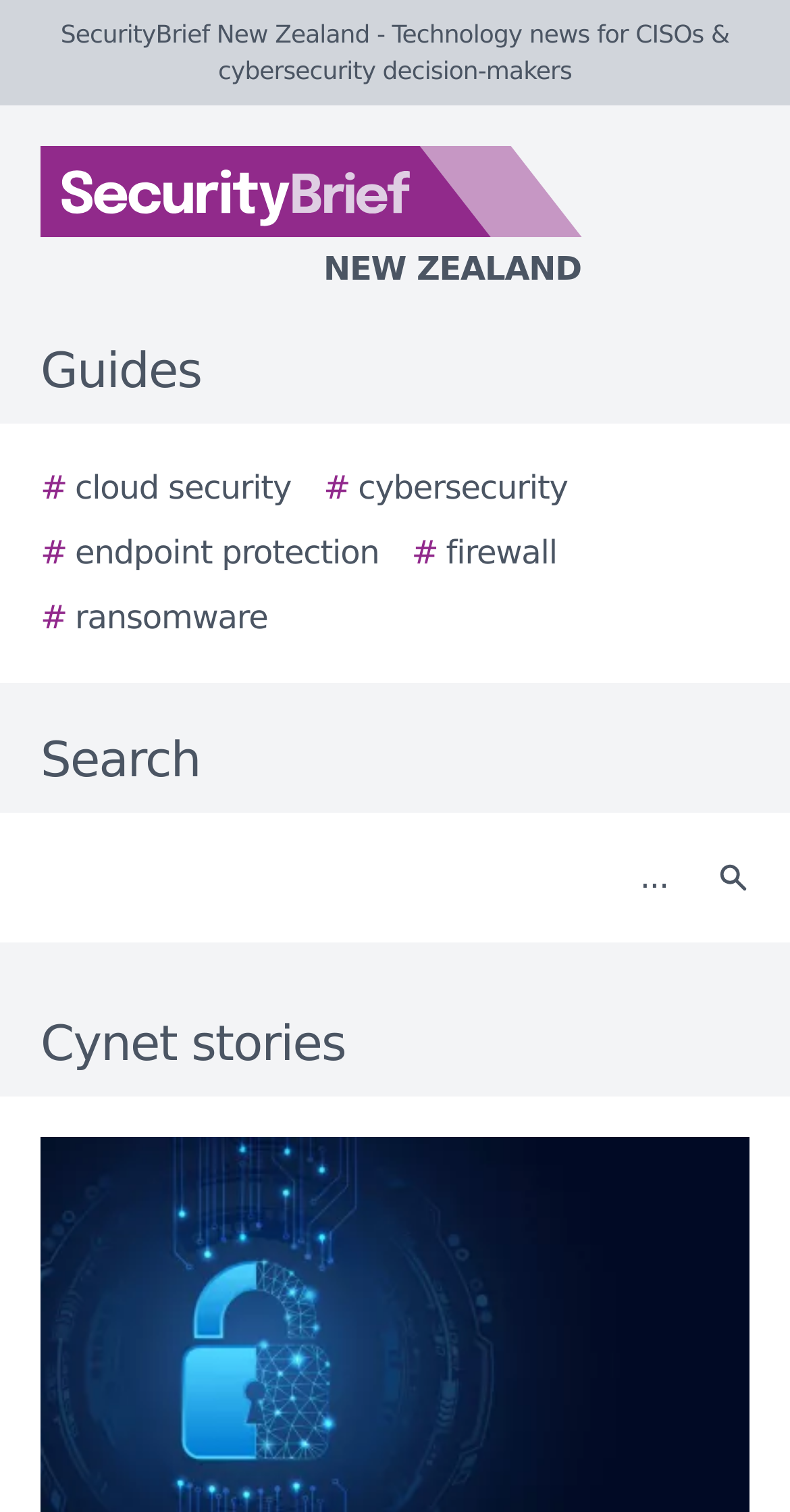How many links are listed under Guides?
Kindly offer a detailed explanation using the data available in the image.

Under the 'Guides' section, there are five links listed: '# cloud security', '# cybersecurity', '# endpoint protection', '# firewall', and '# ransomware'.